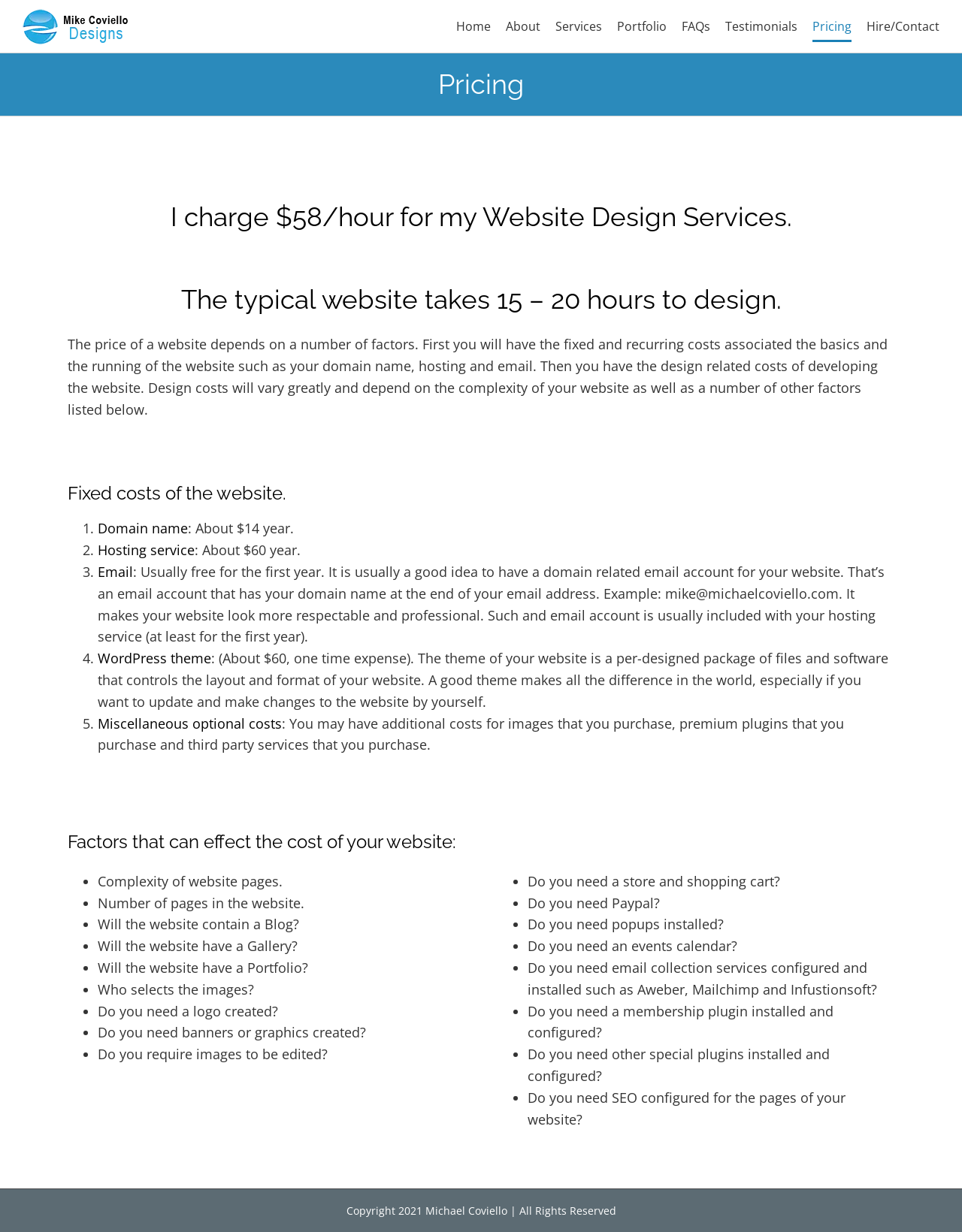Using the element description provided, determine the bounding box coordinates in the format (top-left x, top-left y, bottom-right x, bottom-right y). Ensure that all values are floating point numbers between 0 and 1. Element description: Go to Top

[0.904, 0.759, 0.941, 0.78]